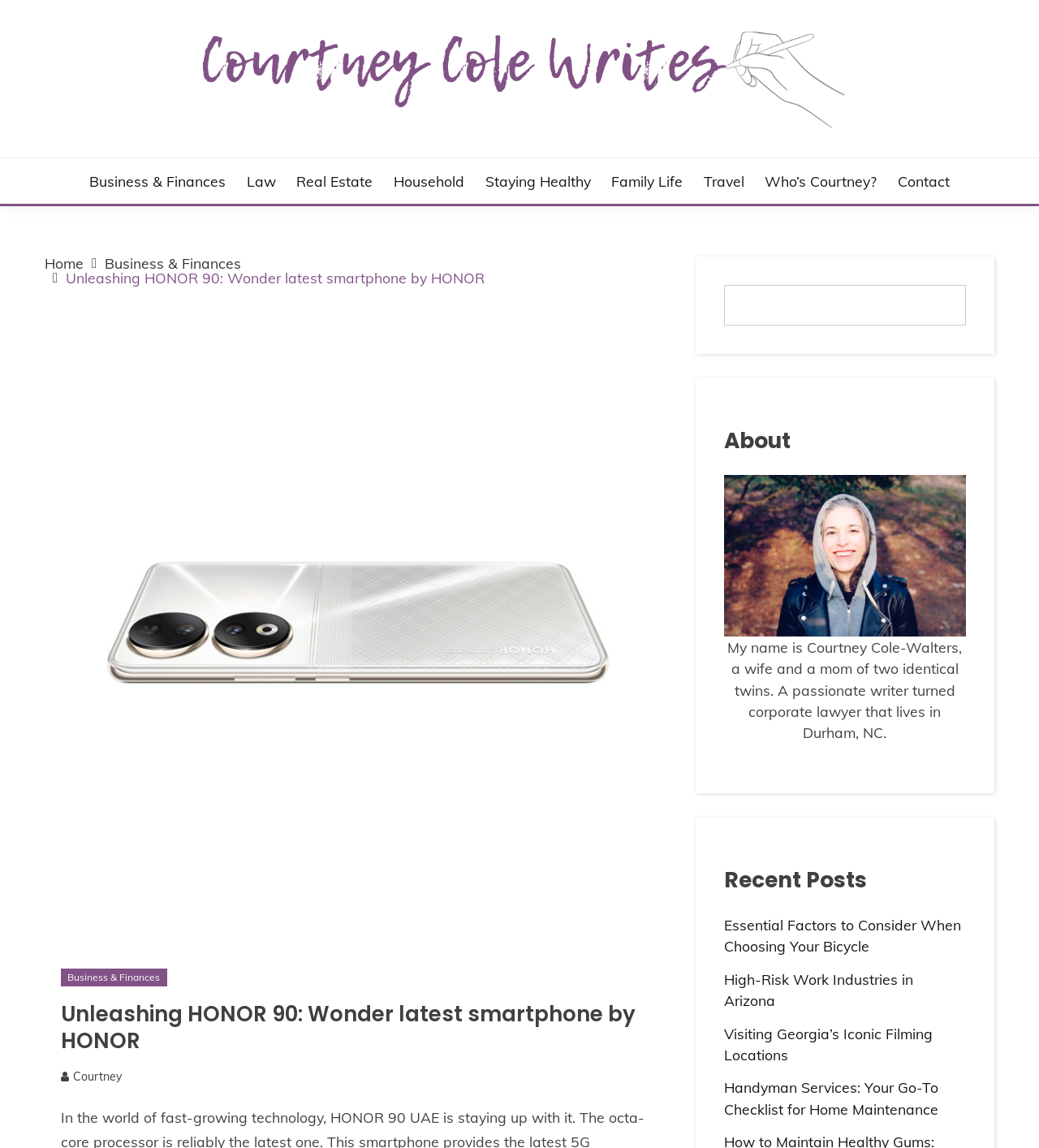What is the category of the link 'Law'?
Answer the question with a single word or phrase by looking at the picture.

Business & Finances